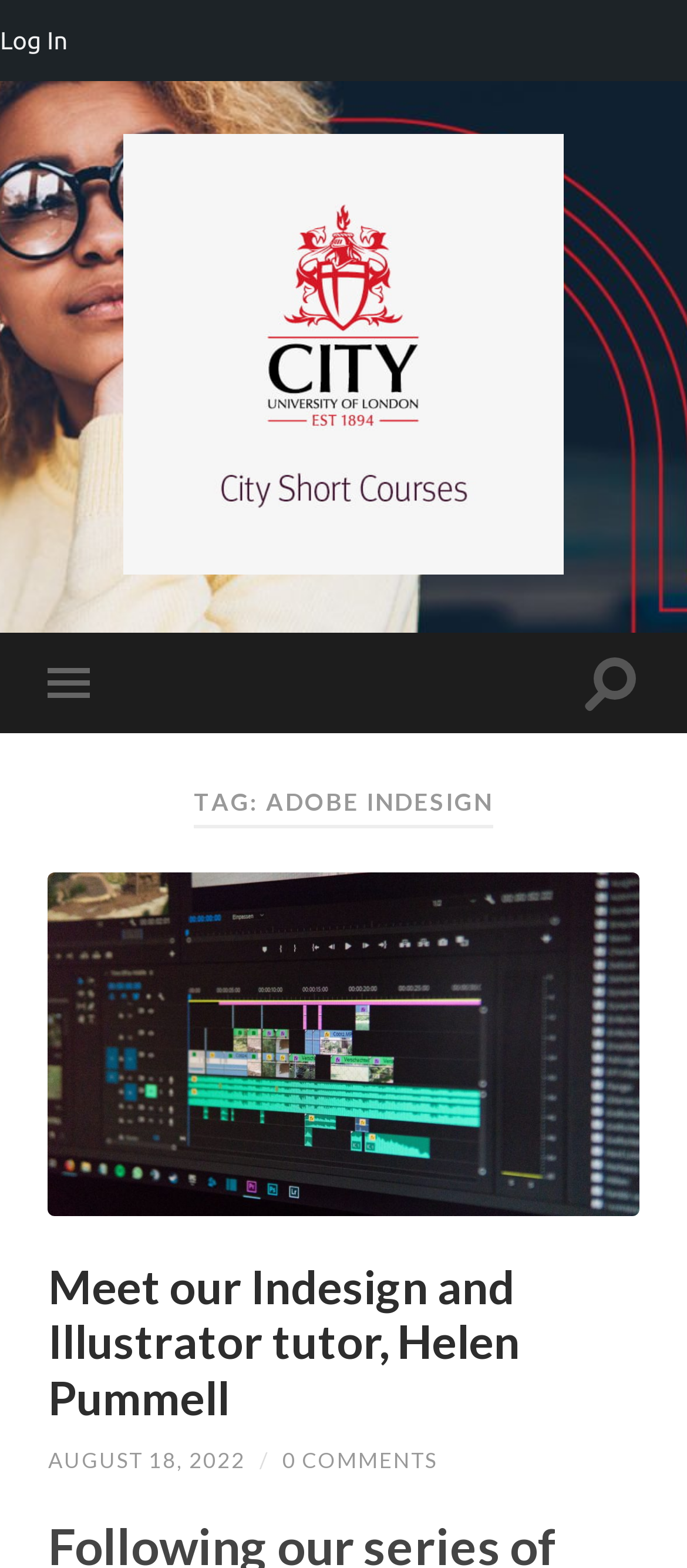Using the description: "0 Comments", identify the bounding box of the corresponding UI element in the screenshot.

[0.411, 0.923, 0.637, 0.94]